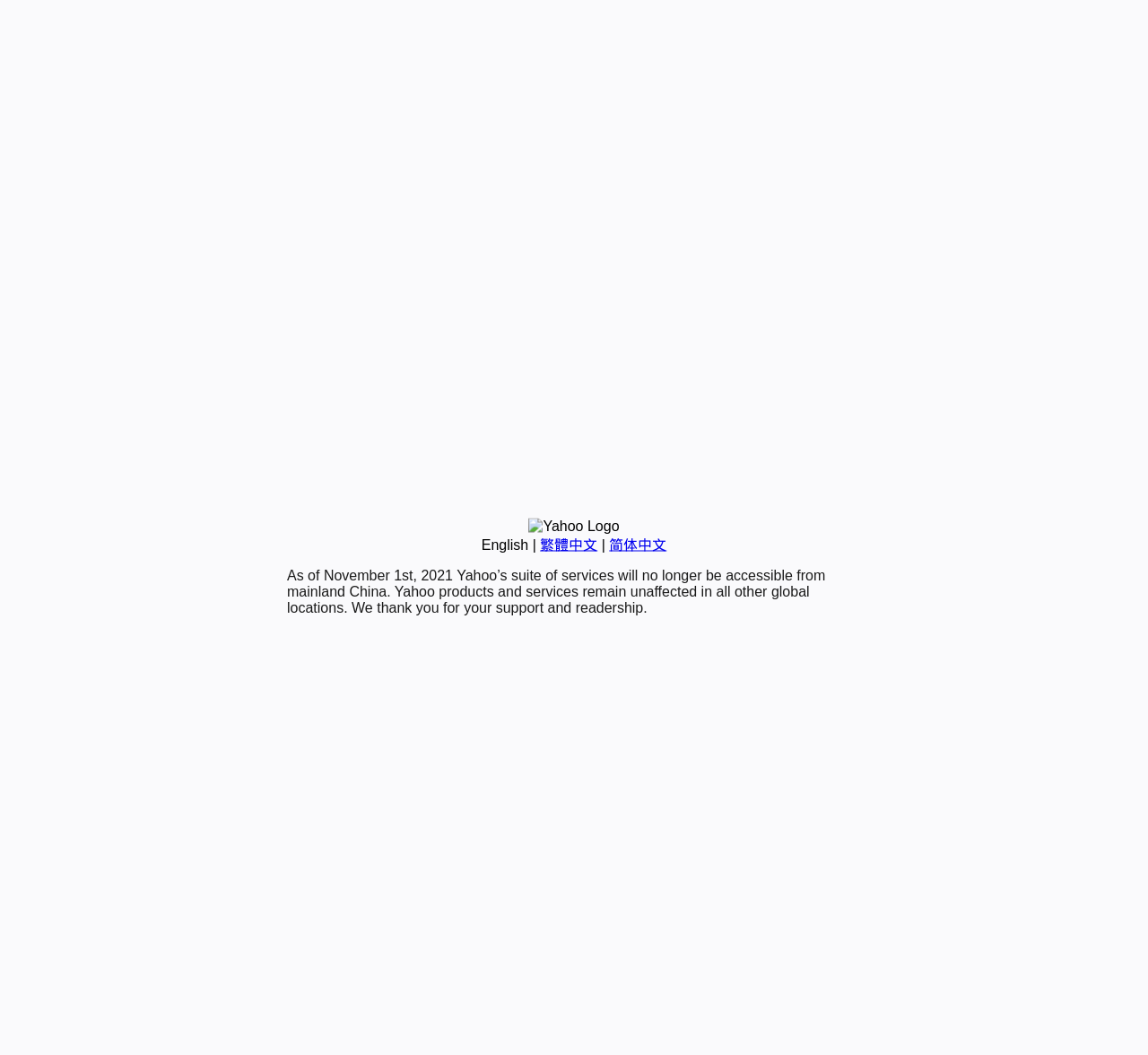Determine the bounding box for the UI element described here: "English".

[0.419, 0.509, 0.46, 0.523]